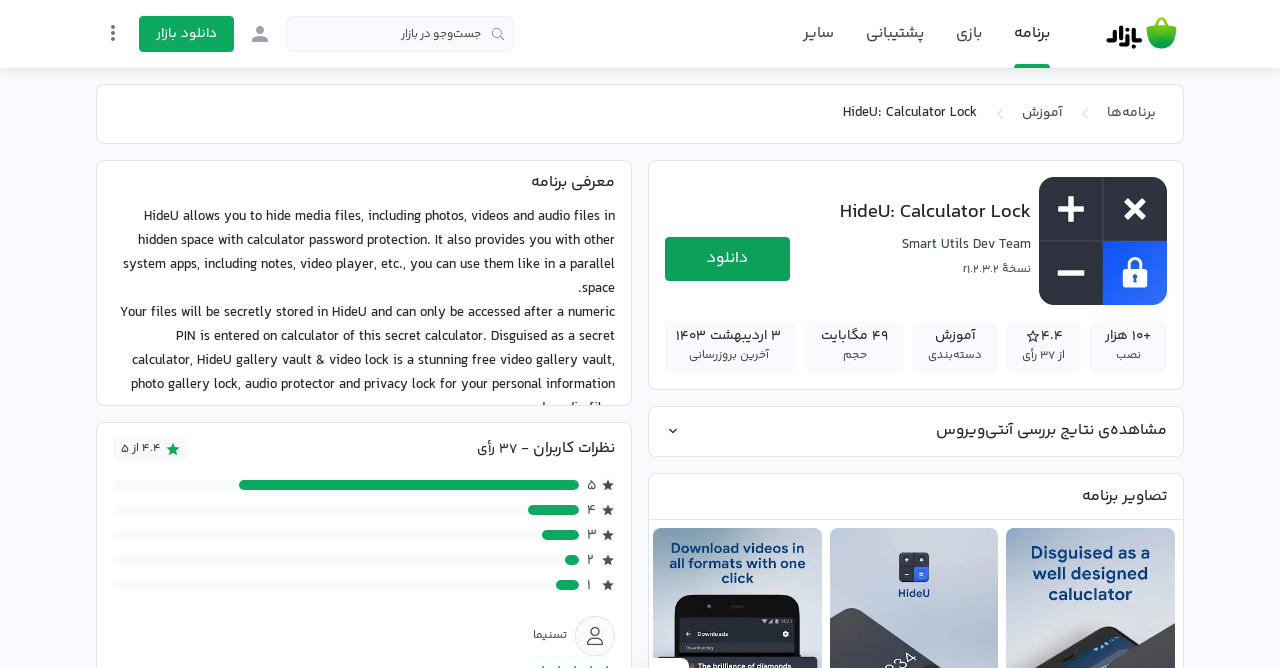Provide the bounding box coordinates for the area that should be clicked to complete the instruction: "Open the settings menu".

[0.074, 0.022, 0.102, 0.076]